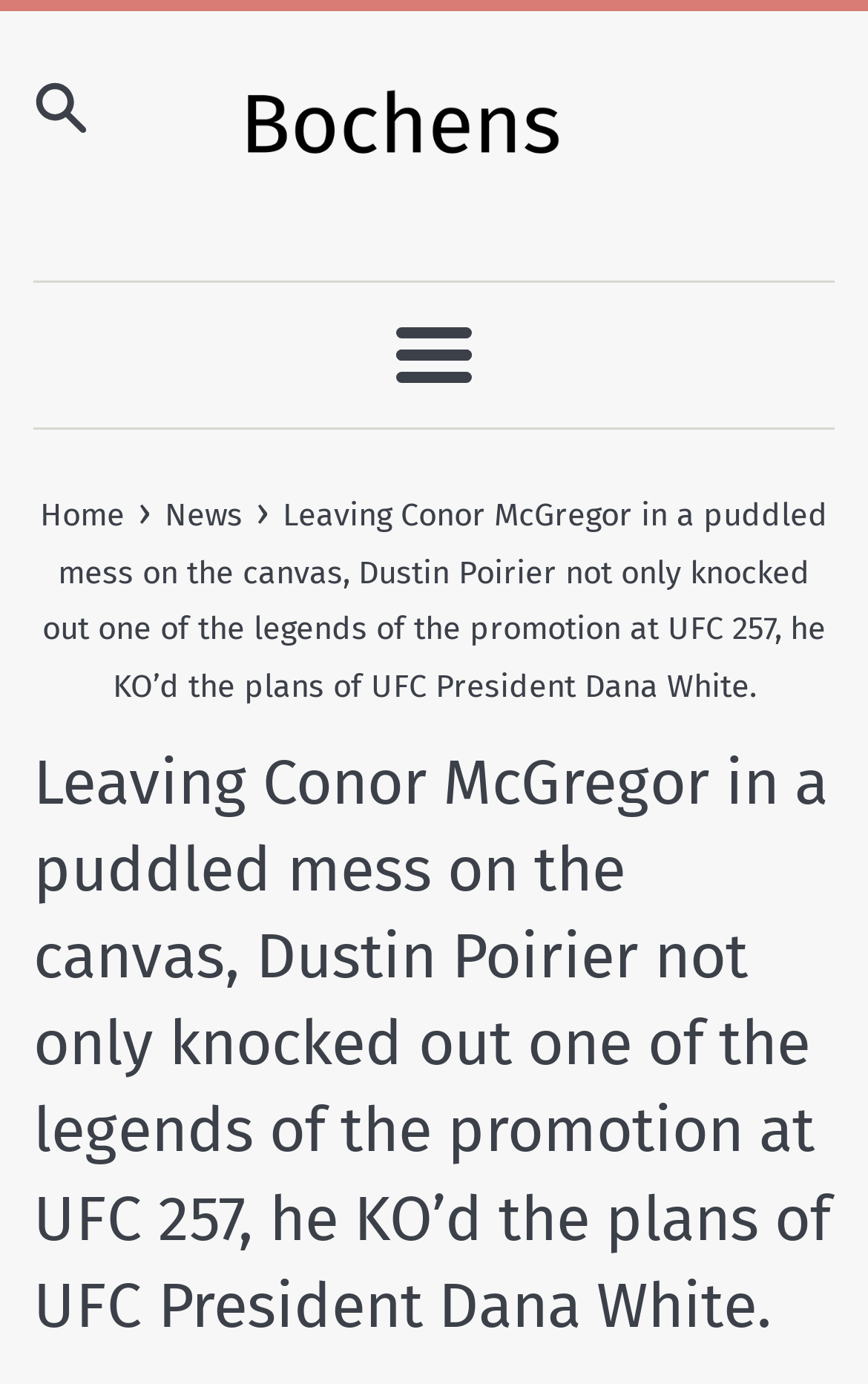What is the name of the fighter who knocked out Conor McGregor?
Look at the screenshot and respond with a single word or phrase.

Dustin Poirier